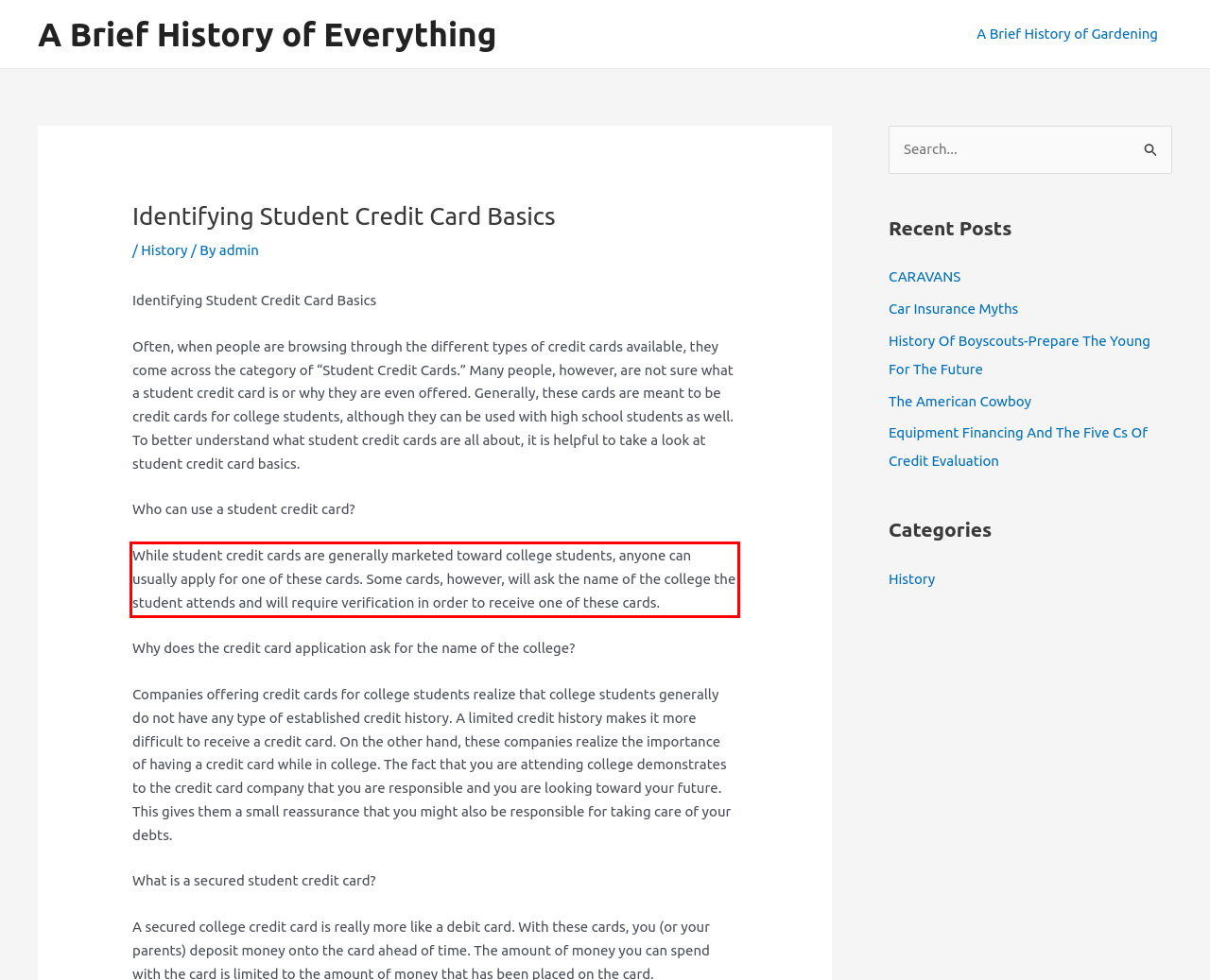You are given a screenshot with a red rectangle. Identify and extract the text within this red bounding box using OCR.

While student credit cards are generally marketed toward college students, anyone can usually apply for one of these cards. Some cards, however, will ask the name of the college the student attends and will require verification in order to receive one of these cards.